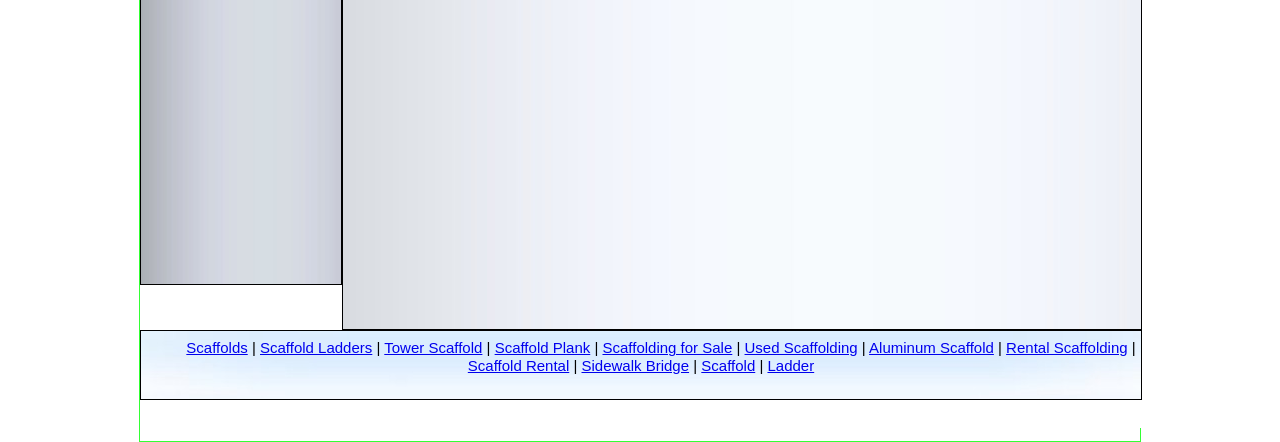Find the bounding box of the element with the following description: "Ladder". The coordinates must be four float numbers between 0 and 1, formatted as [left, top, right, bottom].

[0.6, 0.809, 0.636, 0.847]